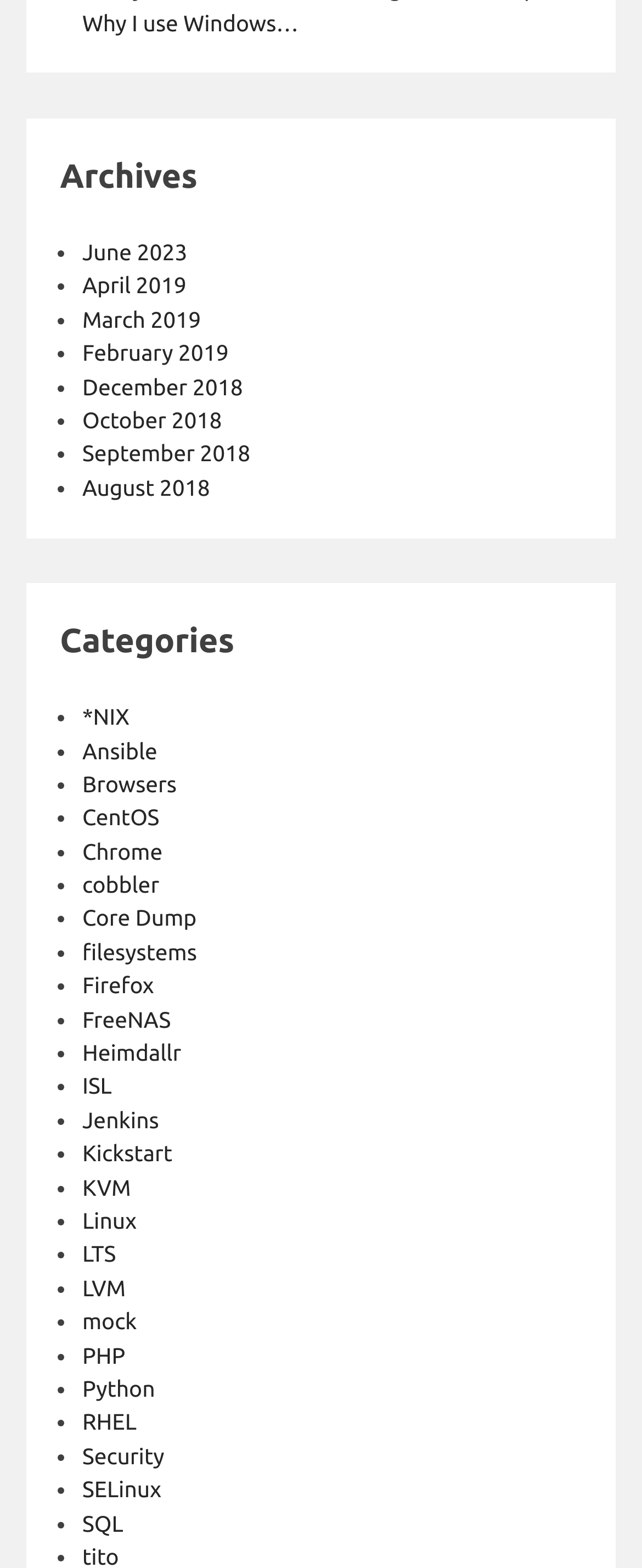How many archive months are there?
Using the image as a reference, answer the question in detail.

To find the number of archive months, I counted the number of links under the 'Archives' heading. There are 9 links, which indicates that there are 9 archive months.